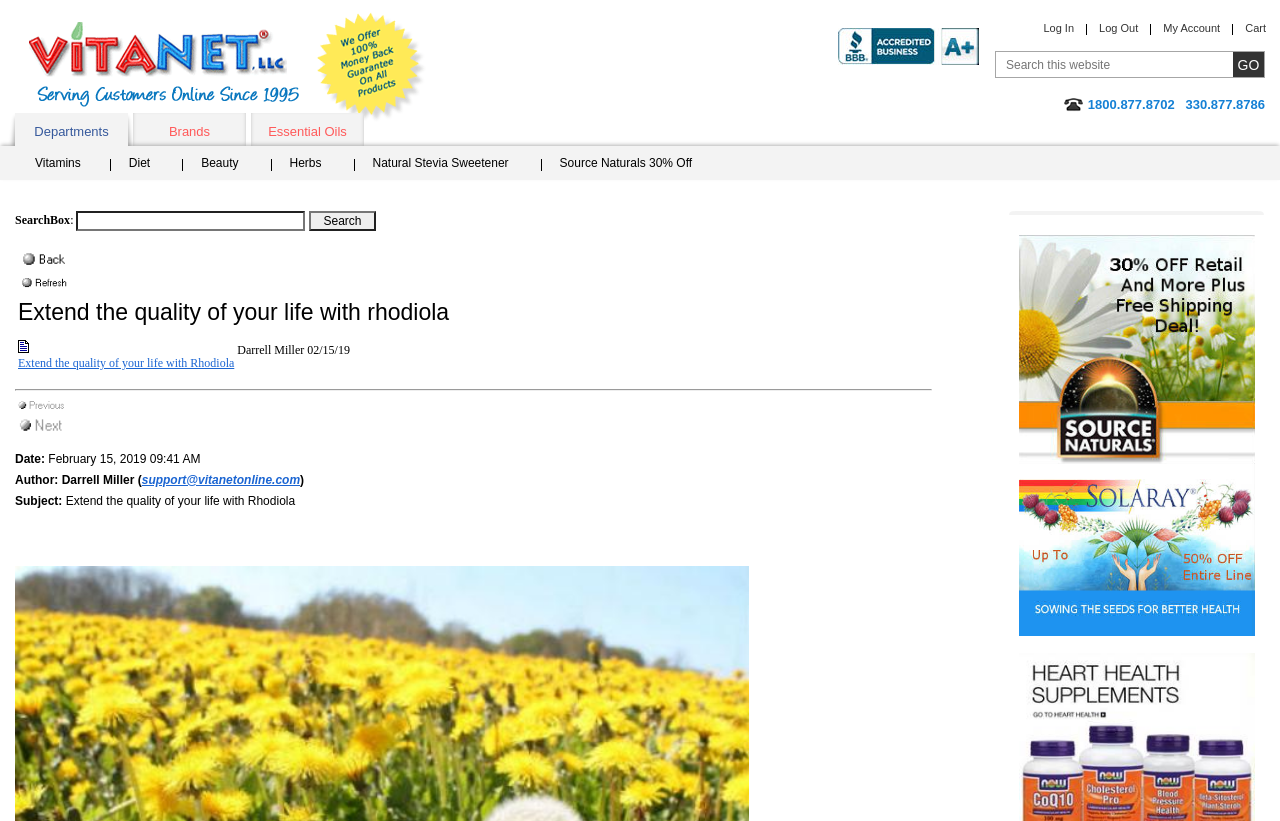Identify the bounding box coordinates of the clickable section necessary to follow the following instruction: "Browse the essential oils department". The coordinates should be presented as four float numbers from 0 to 1, i.e., [left, top, right, bottom].

[0.196, 0.138, 0.284, 0.178]